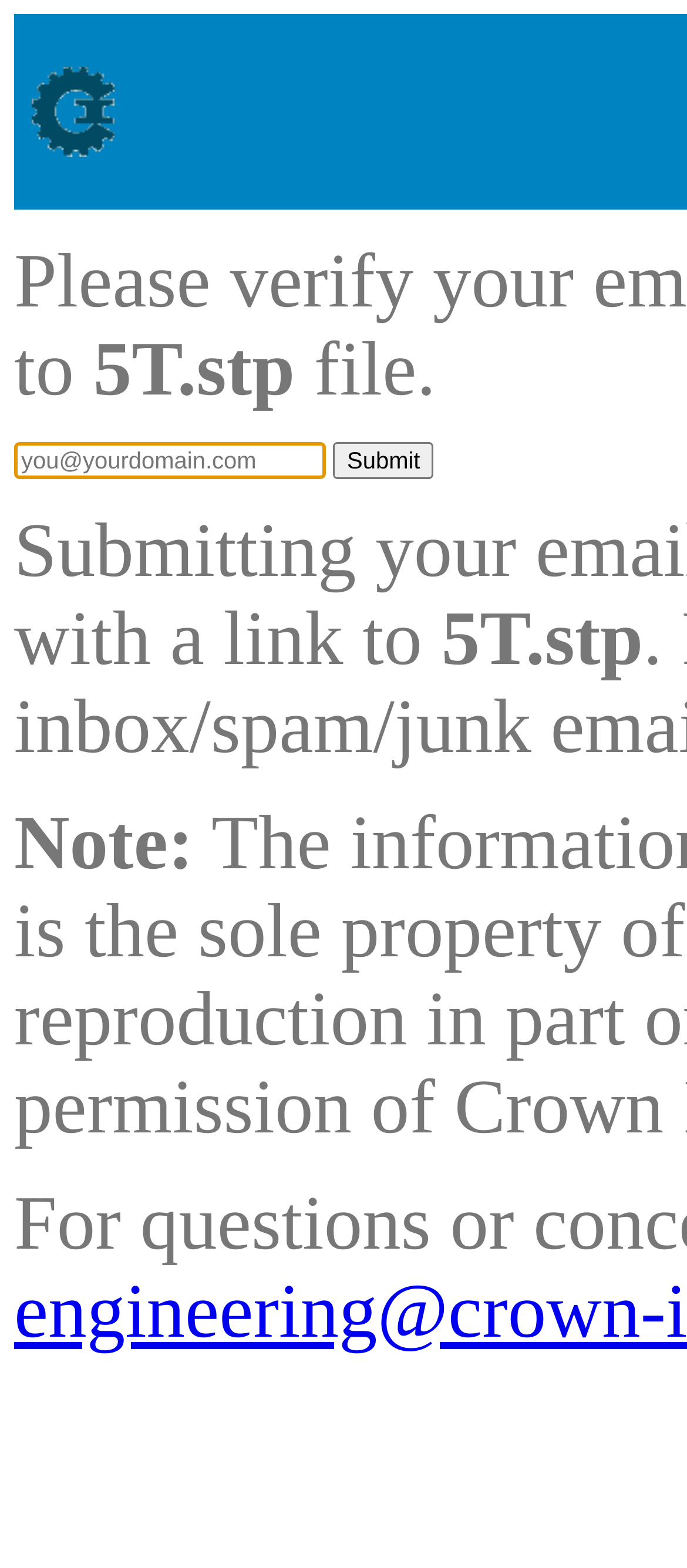What is the note mentioned on the webpage? Based on the screenshot, please respond with a single word or phrase.

Note: